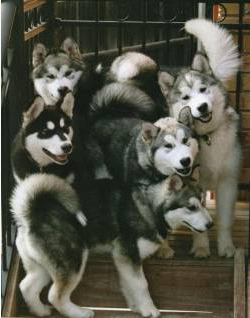Utilize the details in the image to give a detailed response to the question: What is the nature of the puppies as described in the image?

The caption states that the puppies' expressions are lively and friendly, capturing the affectionate nature that makes Malamutes cherished companions, implying that they are loving and gentle.